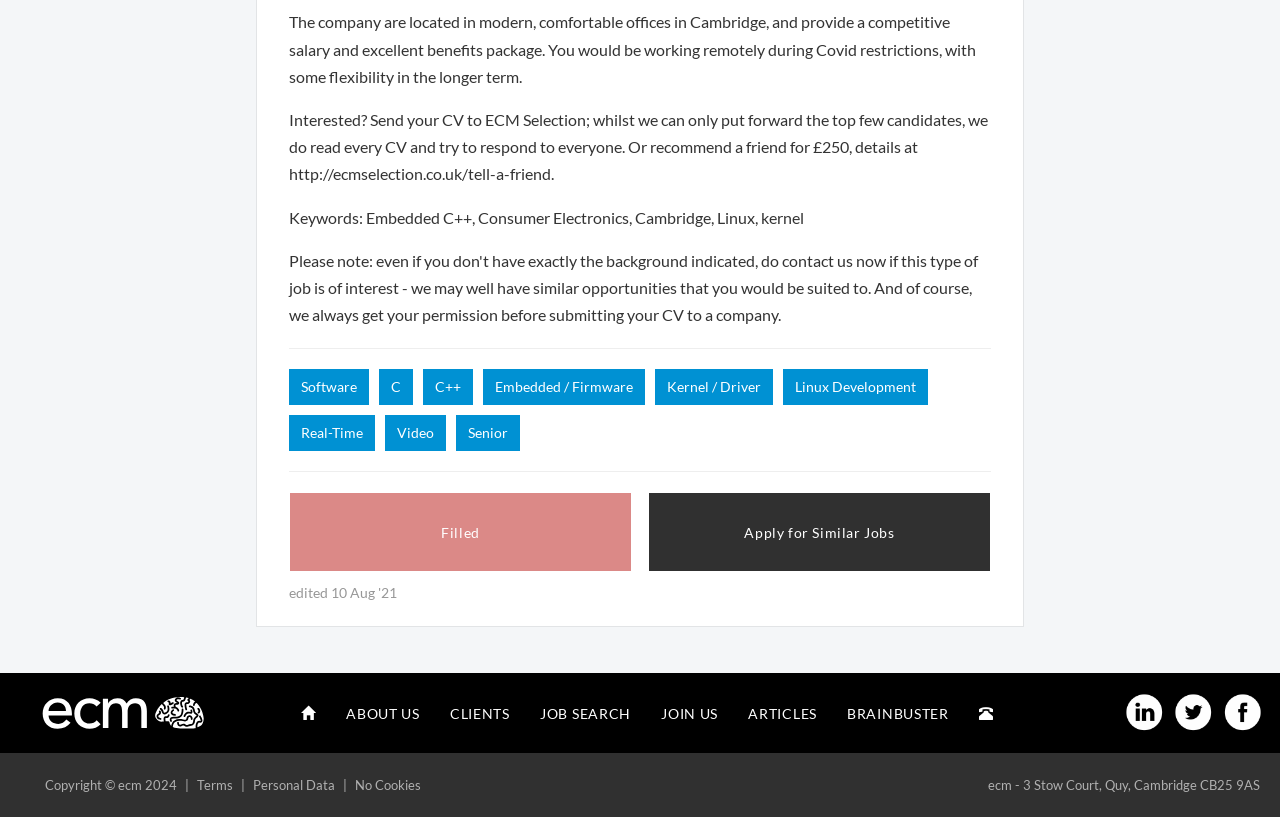Reply to the question with a single word or phrase:
What is the address of the company?

3 Stow Court, Quy, Cambridge CB25 9AS